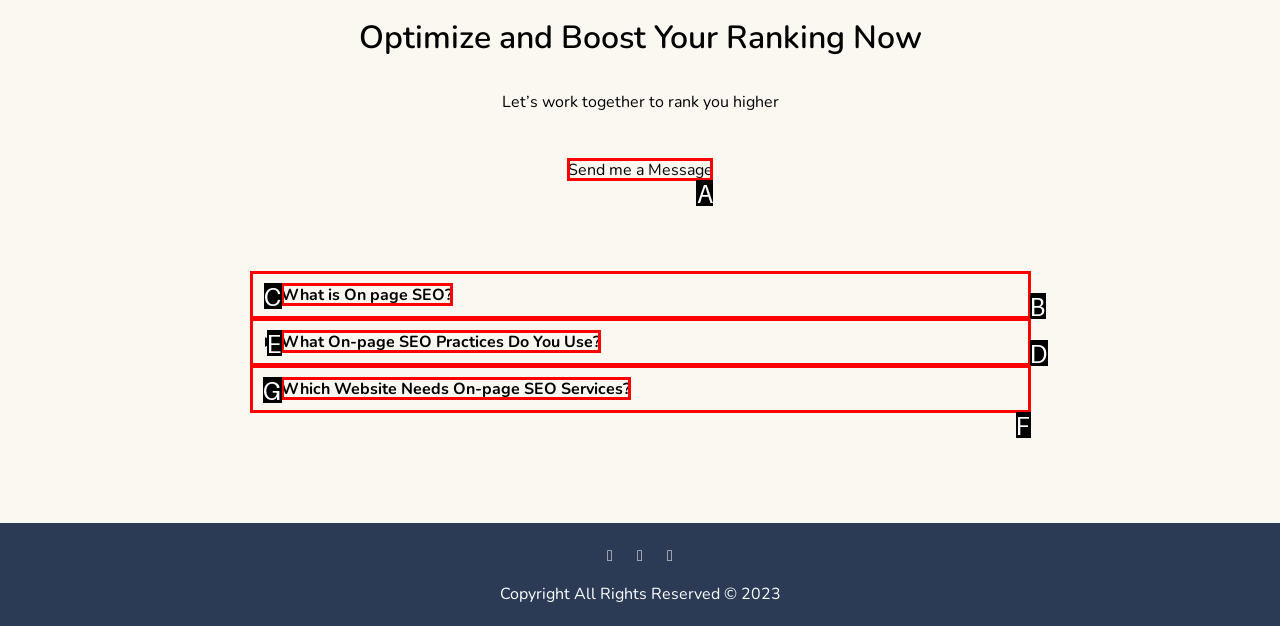Match the following description to a UI element: Send me a Message
Provide the letter of the matching option directly.

A